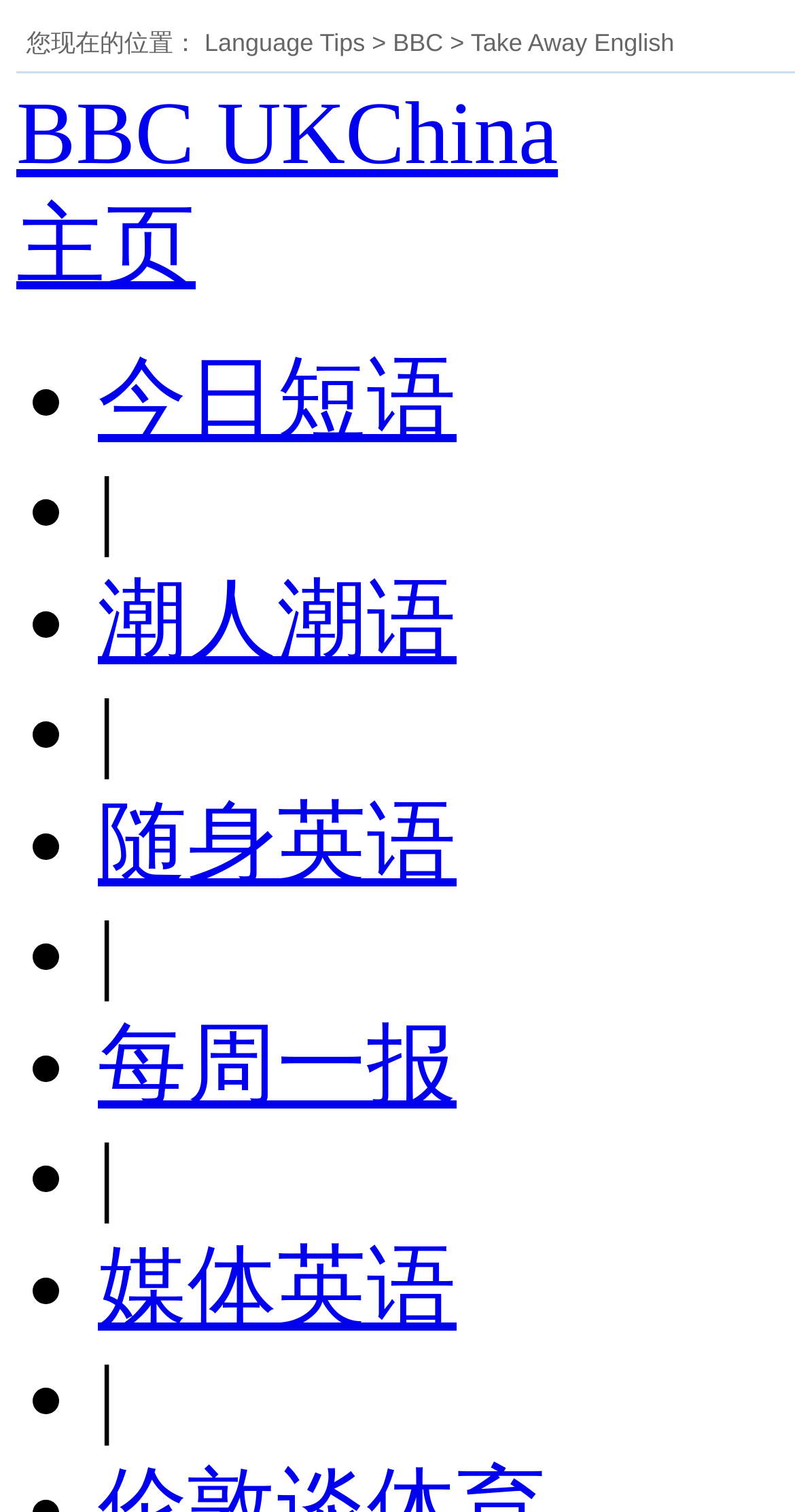Please find the bounding box coordinates of the element that you should click to achieve the following instruction: "visit 主页". The coordinates should be presented as four float numbers between 0 and 1: [left, top, right, bottom].

[0.021, 0.131, 0.246, 0.195]